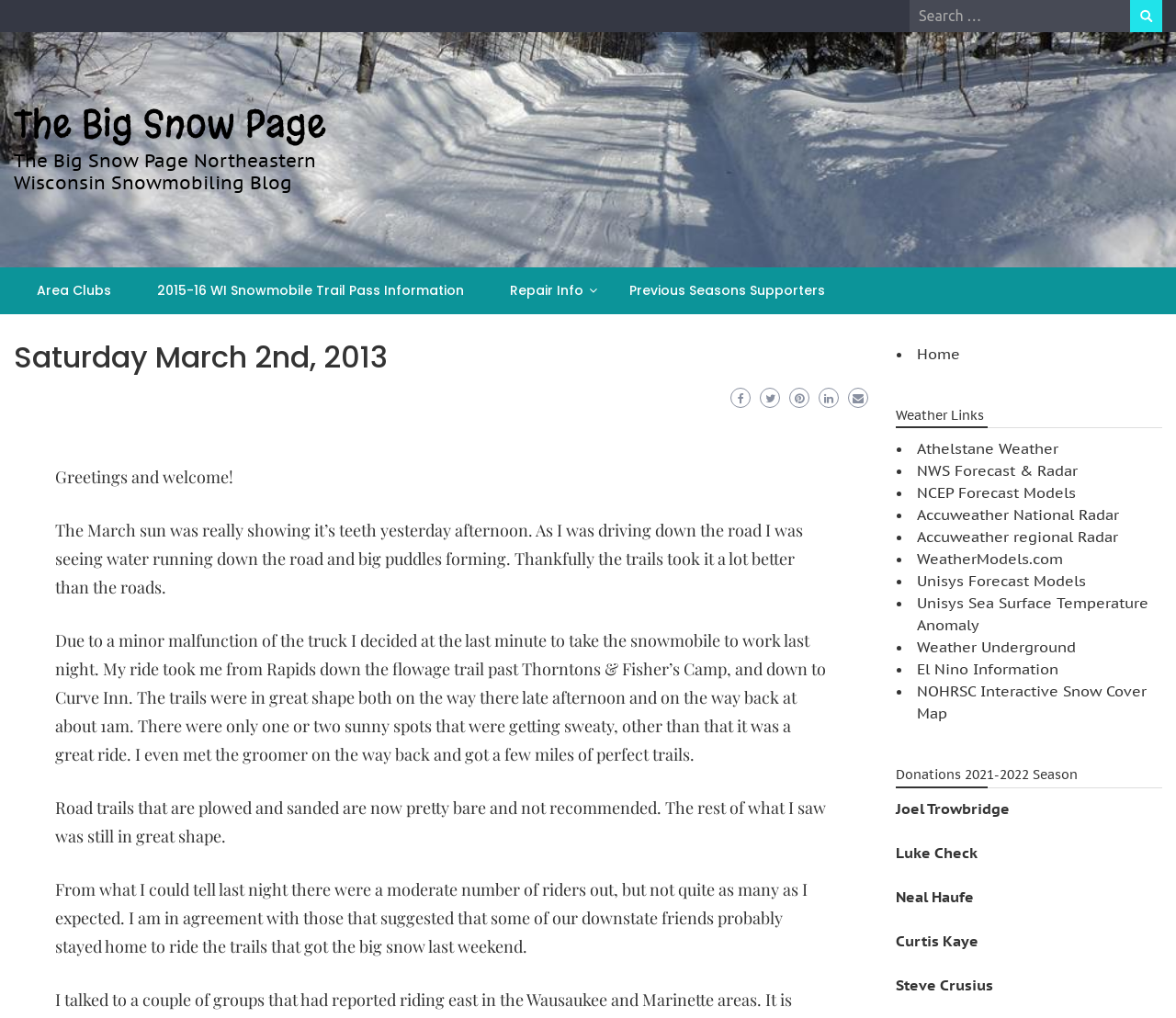Bounding box coordinates should be in the format (top-left x, top-left y, bottom-right x, bottom-right y) and all values should be floating point numbers between 0 and 1. Determine the bounding box coordinate for the UI element described as: The Big Snow Page

[0.012, 0.097, 0.277, 0.147]